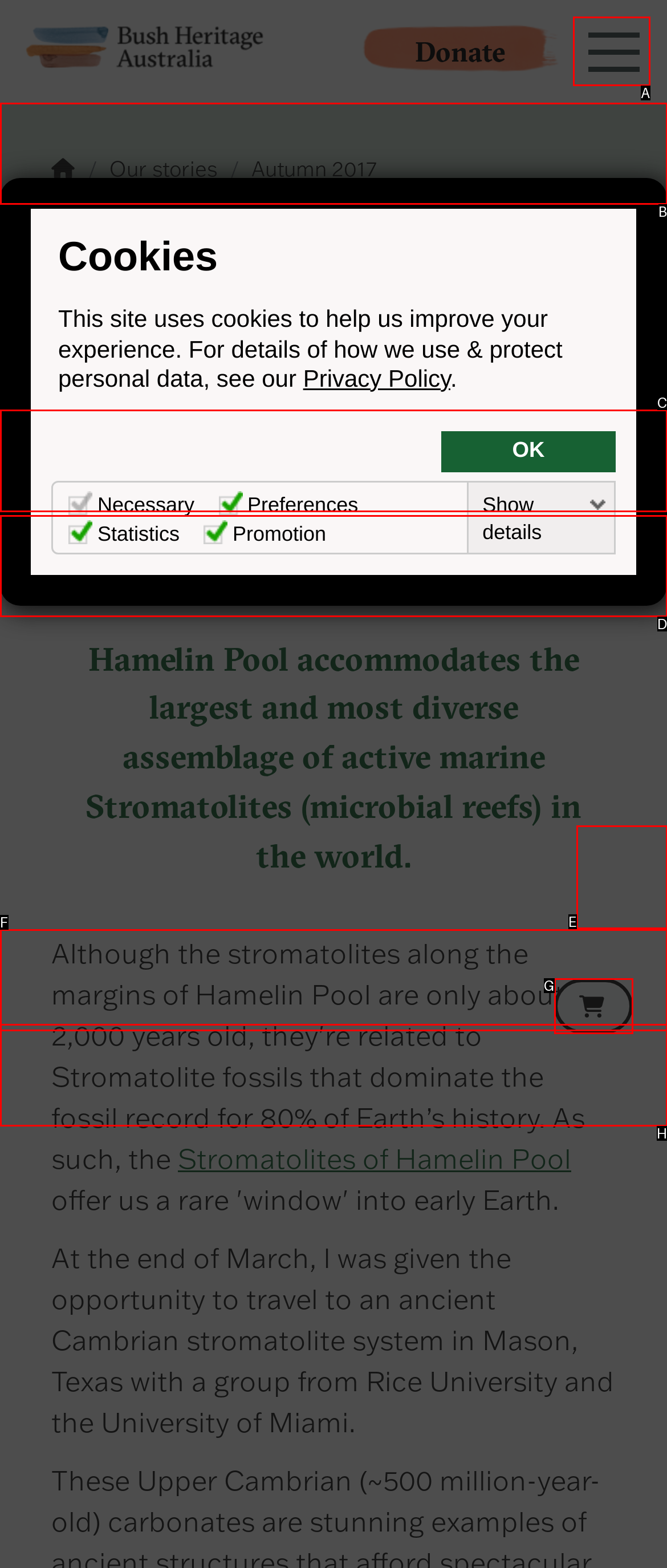Select the HTML element that matches the description: parent_node: Our partners aria-label="Submenu Toggle"
Respond with the letter of the correct choice from the given options directly.

E